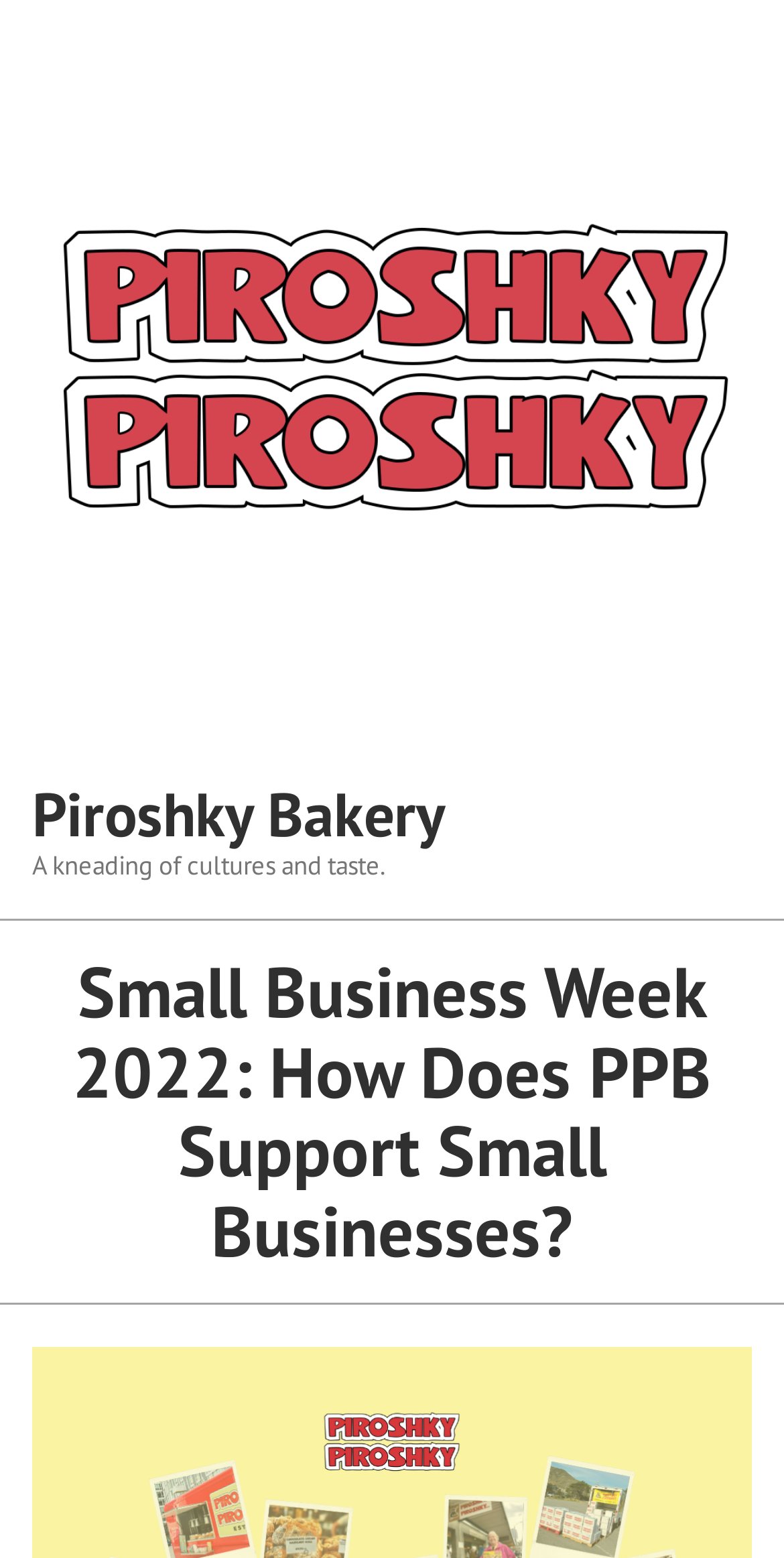Can you extract the primary headline text from the webpage?

Small Business Week 2022: How Does PPB Support Small Businesses?